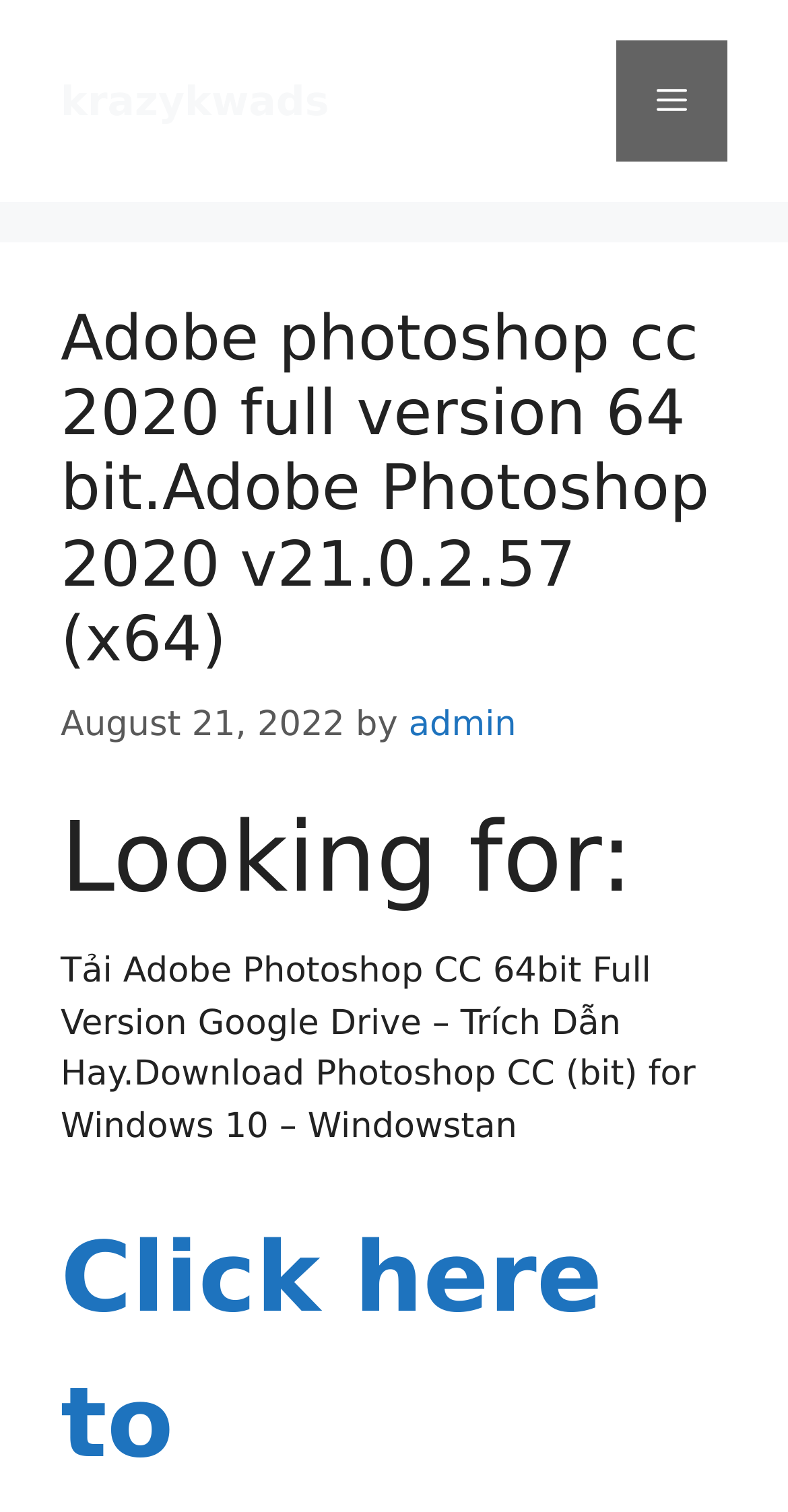When was the article published? Using the information from the screenshot, answer with a single word or phrase.

August 21, 2022